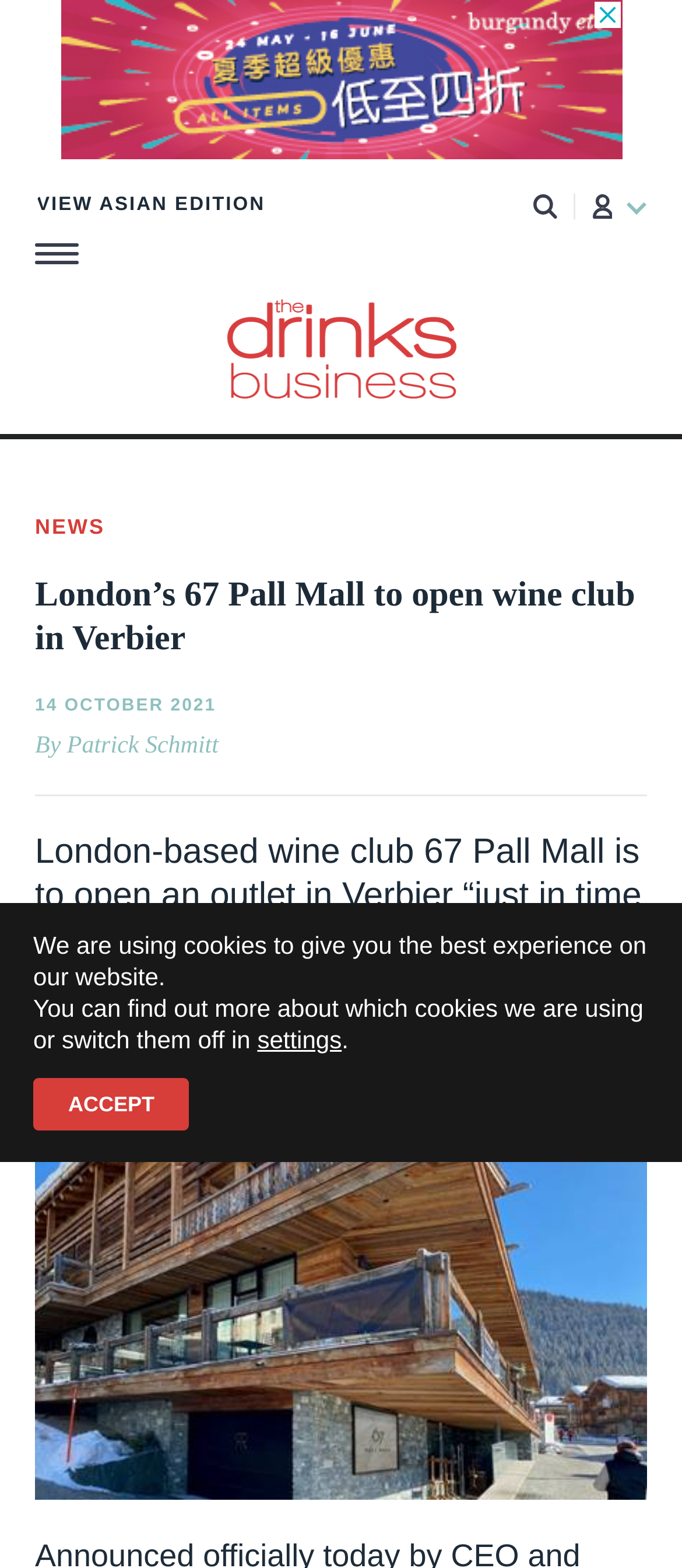Determine the bounding box for the described UI element: "settings".

[0.377, 0.653, 0.501, 0.673]